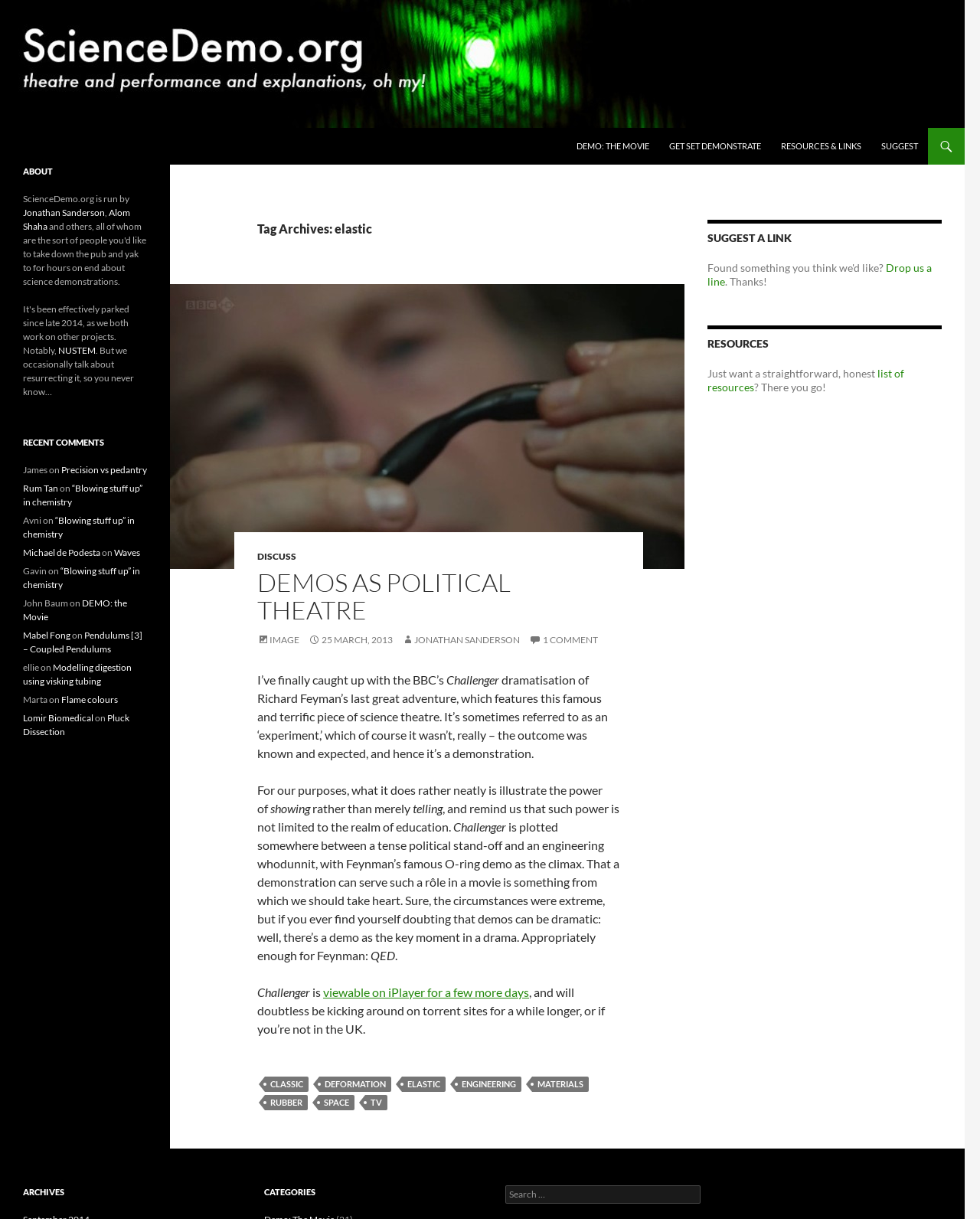Using the element description: "rubber", determine the bounding box coordinates. The coordinates should be in the format [left, top, right, bottom], with values between 0 and 1.

[0.27, 0.898, 0.314, 0.911]